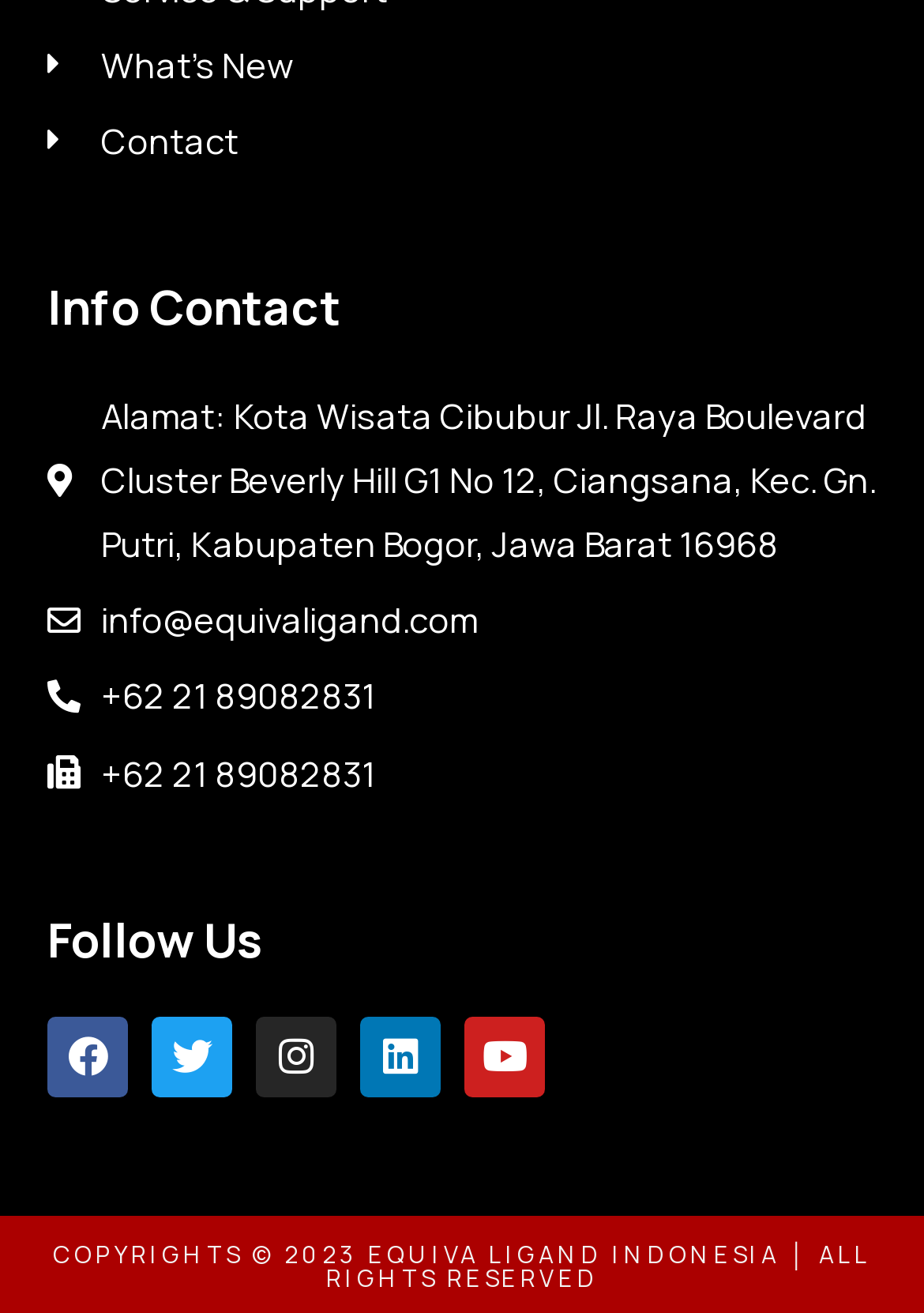Provide the bounding box coordinates of the HTML element described by the text: "Wasting Away". The coordinates should be in the format [left, top, right, bottom] with values between 0 and 1.

None